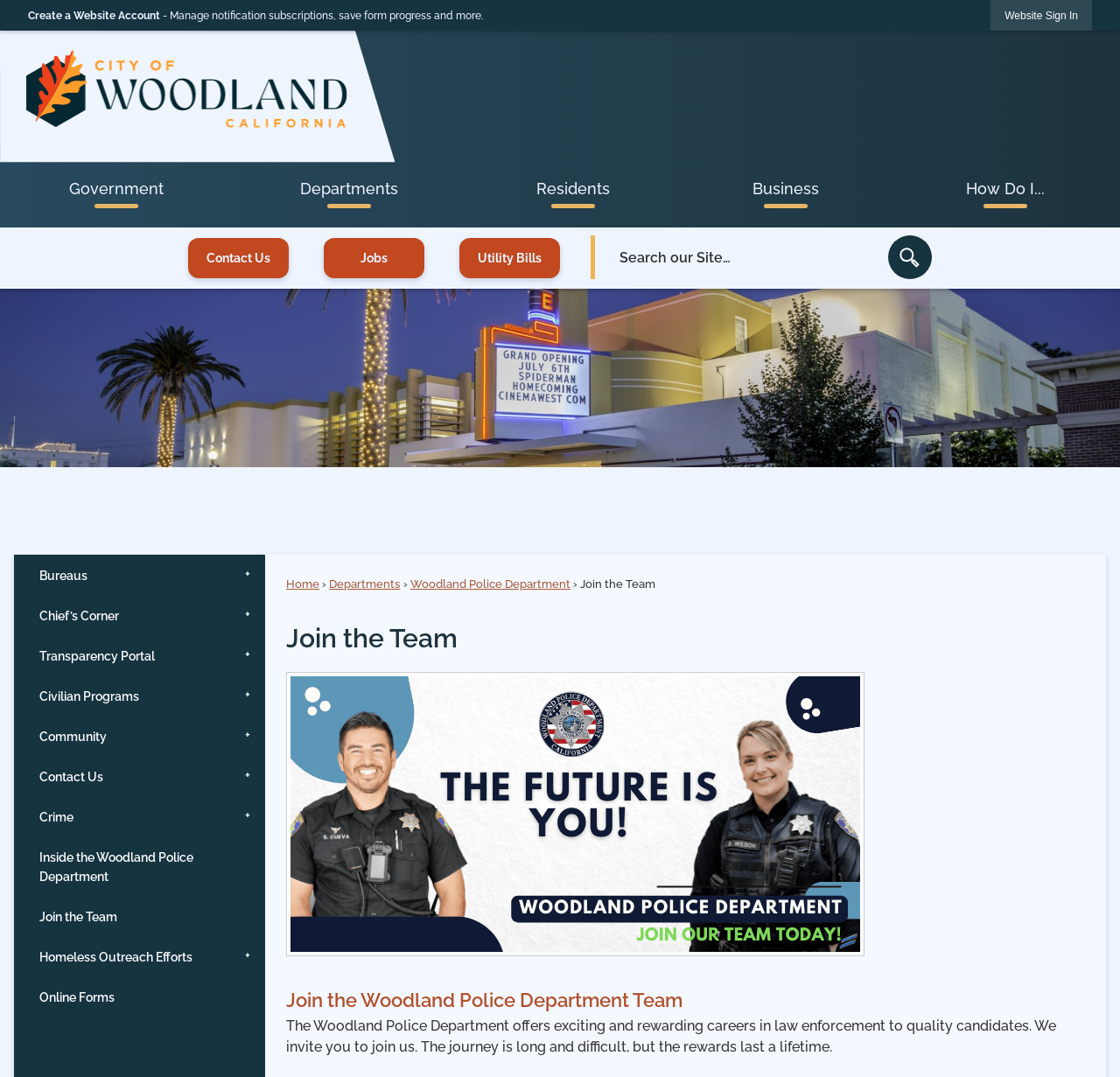Locate the bounding box coordinates of the segment that needs to be clicked to meet this instruction: "Read the latest post 'RIP Dickey Betts'".

None